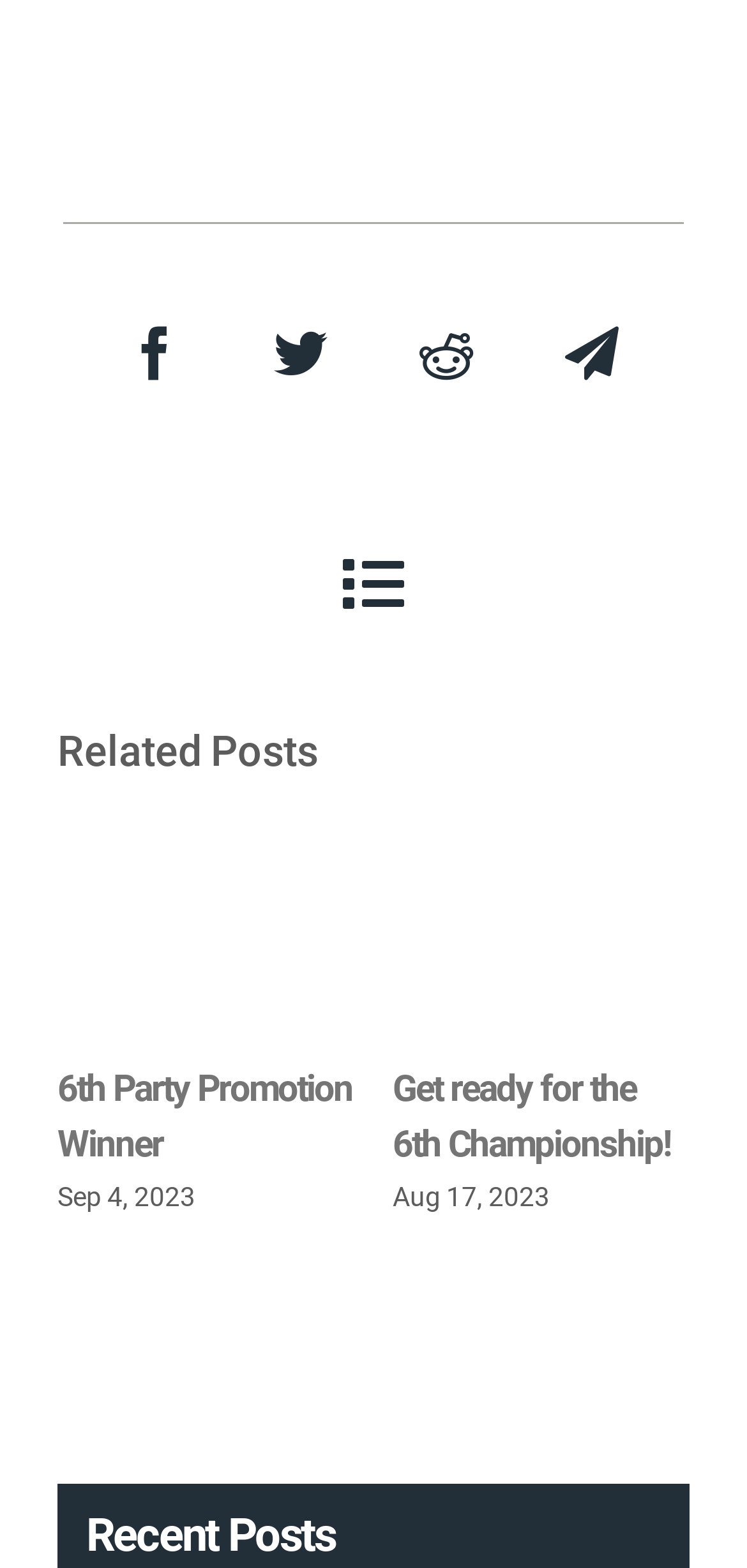Identify the bounding box coordinates of the specific part of the webpage to click to complete this instruction: "View the 'IV. Shared Worlds Games' section".

None